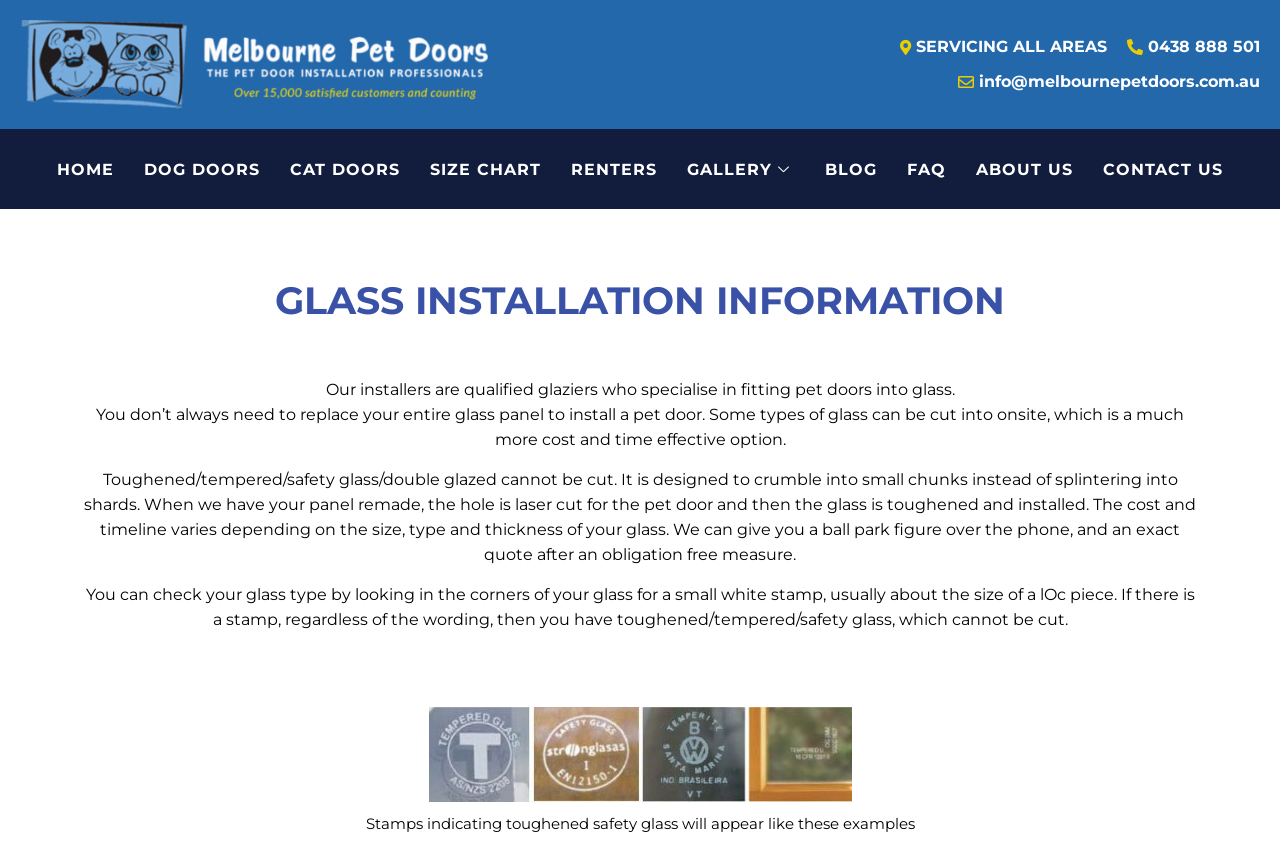Provide the text content of the webpage's main heading.

GLASS INSTALLATION INFORMATION